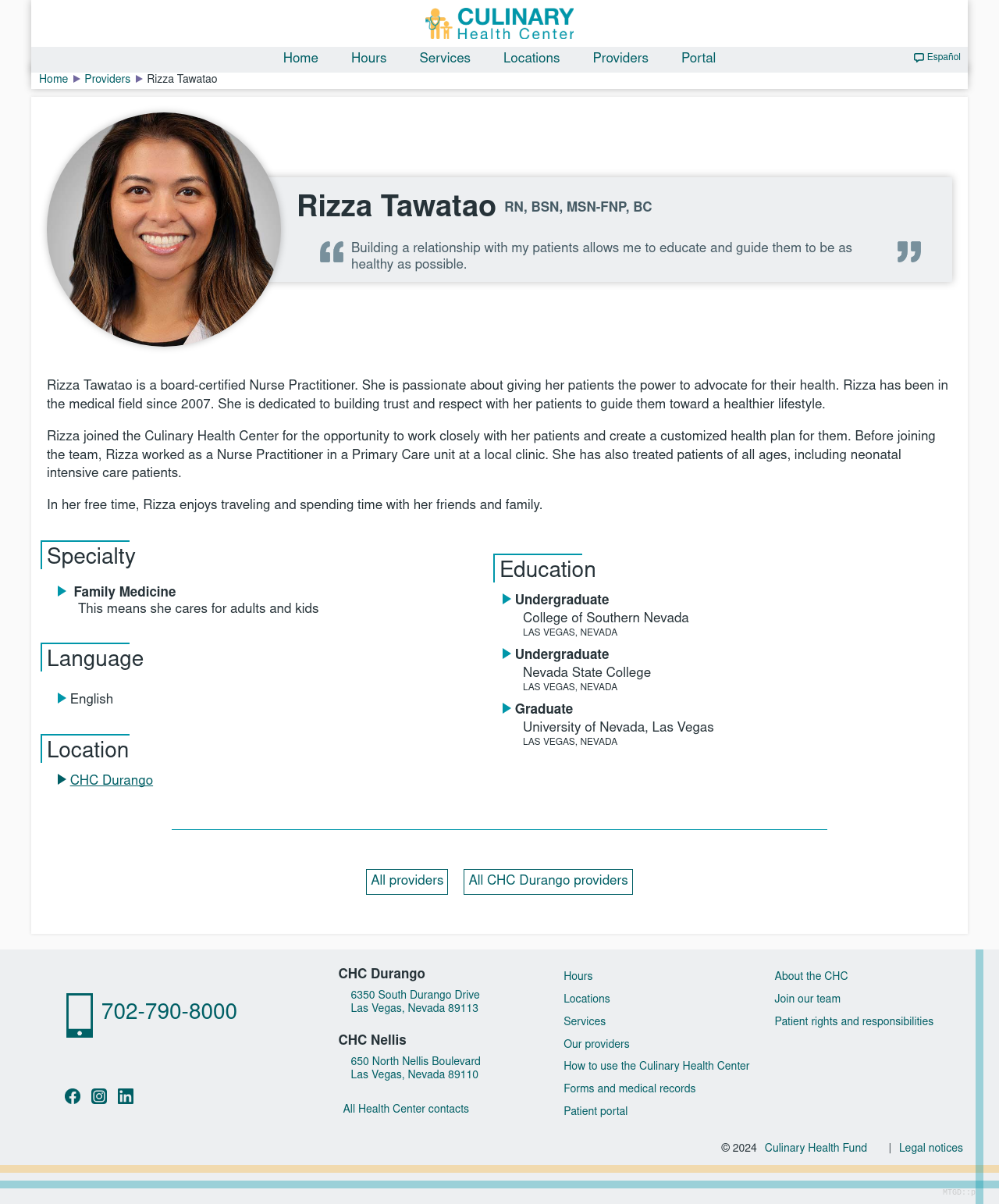Determine the bounding box coordinates of the clickable element necessary to fulfill the instruction: "Learn more about Family Medicine". Provide the coordinates as four float numbers within the 0 to 1 range, i.e., [left, top, right, bottom].

[0.074, 0.488, 0.176, 0.499]